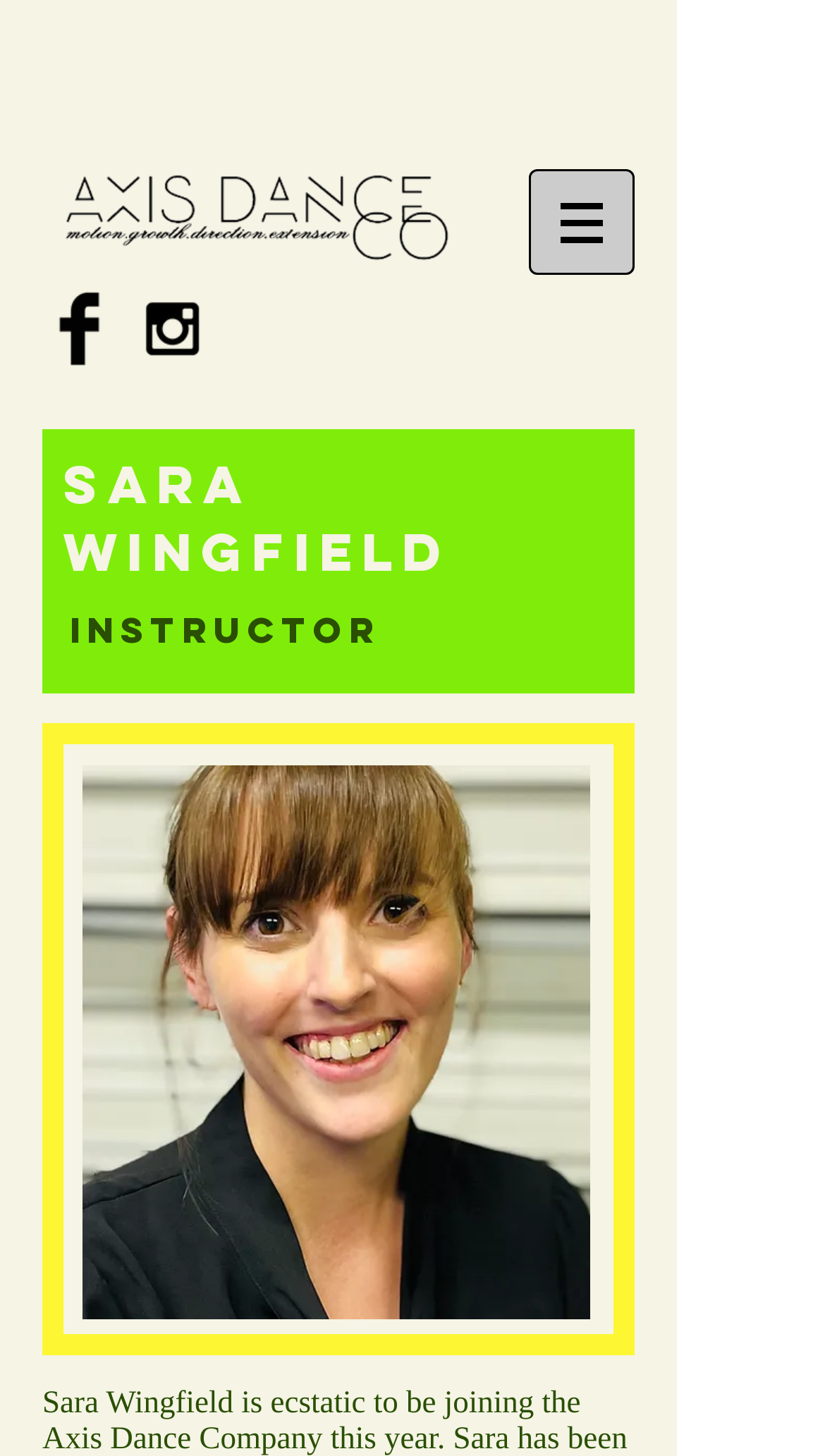What is the name of the person in the image?
Kindly answer the question with as much detail as you can.

The image element with the description 'meagan.jpg' is likely a profile picture of Sara Wingfield, as it is located below her name and profession.